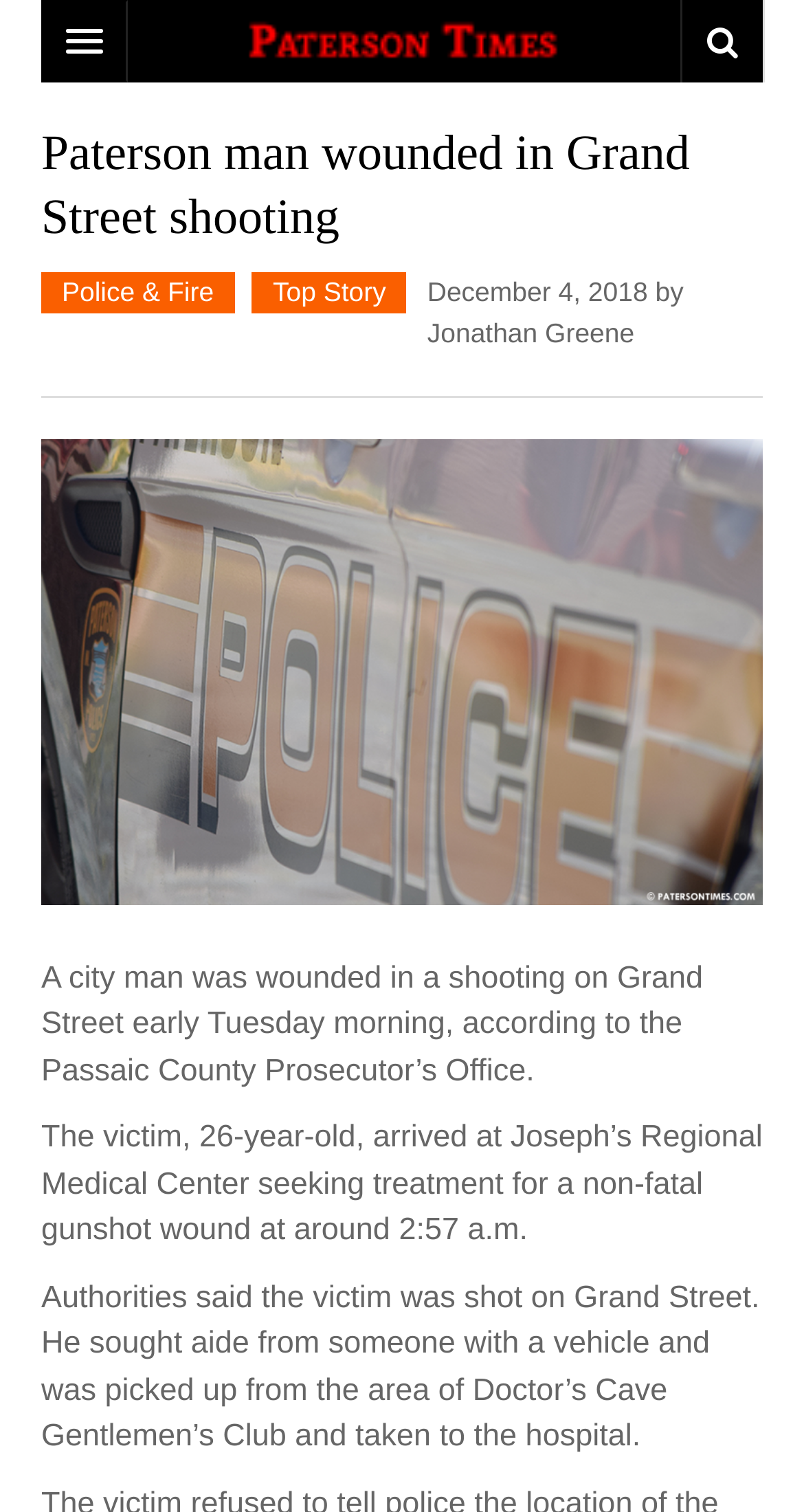What is the name of the author of this news article? Look at the image and give a one-word or short phrase answer.

Jonathan Greene